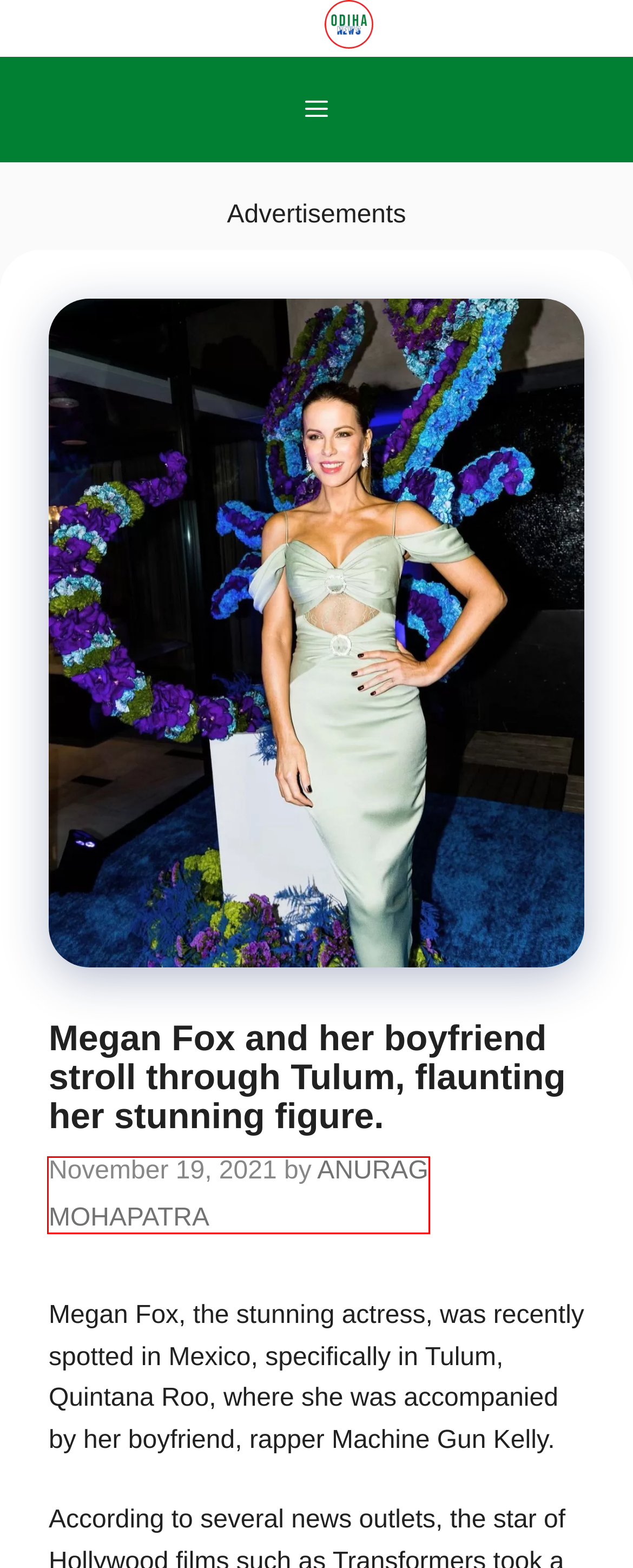You are given a screenshot of a webpage within which there is a red rectangle bounding box. Please choose the best webpage description that matches the new webpage after clicking the selected element in the bounding box. Here are the options:
A. Odiha News - Entertainment | Movies | Sports
B. CRICKET Archives - Odiha News
C. Questions Archives - Odiha News
D. MOVIES Archives - Odiha News
E. Privacy Policy - Odiha News
F. ANURAG MOHAPATRA, Author At Odiha News
G. Biography Archives - Odiha News
H. Stories - Odiha News

F